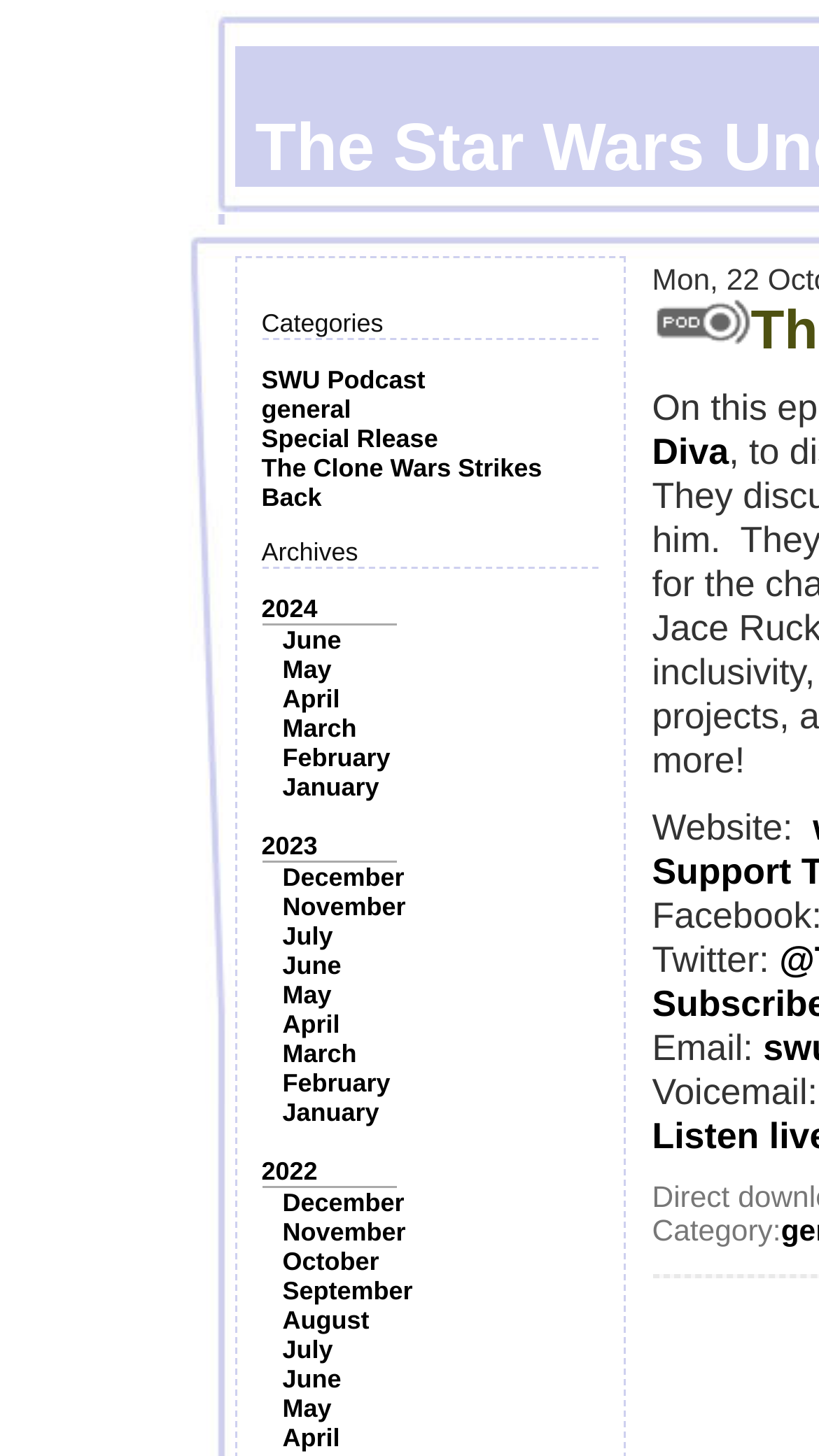What is the website's social media platform?
Analyze the image and provide a thorough answer to the question.

I found the answer by looking at the static text 'Twitter: ' on the webpage, which indicates that the website has a Twitter presence.